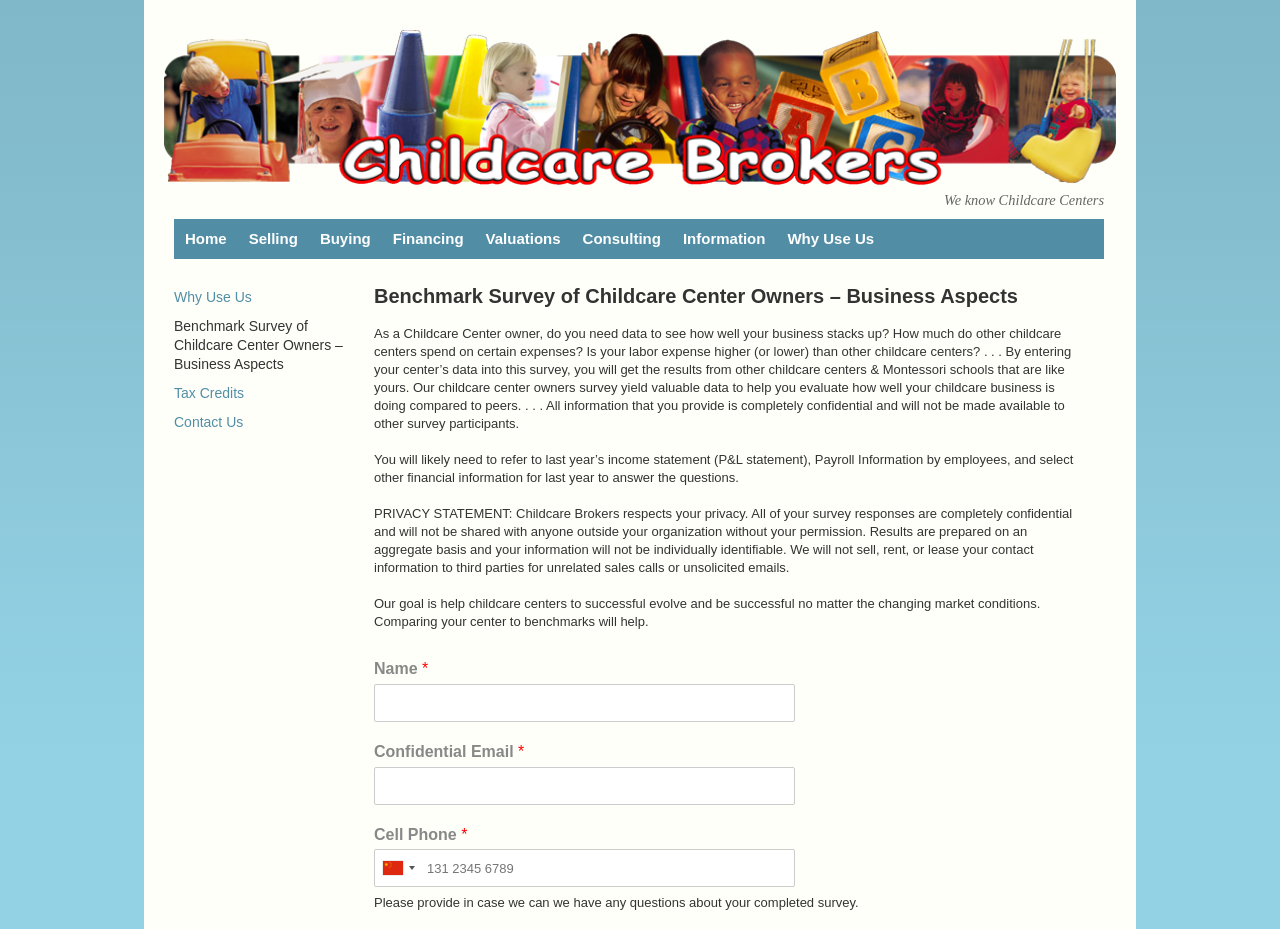Please identify the bounding box coordinates of the element I need to click to follow this instruction: "Enter your 'Confidential Email'".

[0.292, 0.825, 0.621, 0.866]